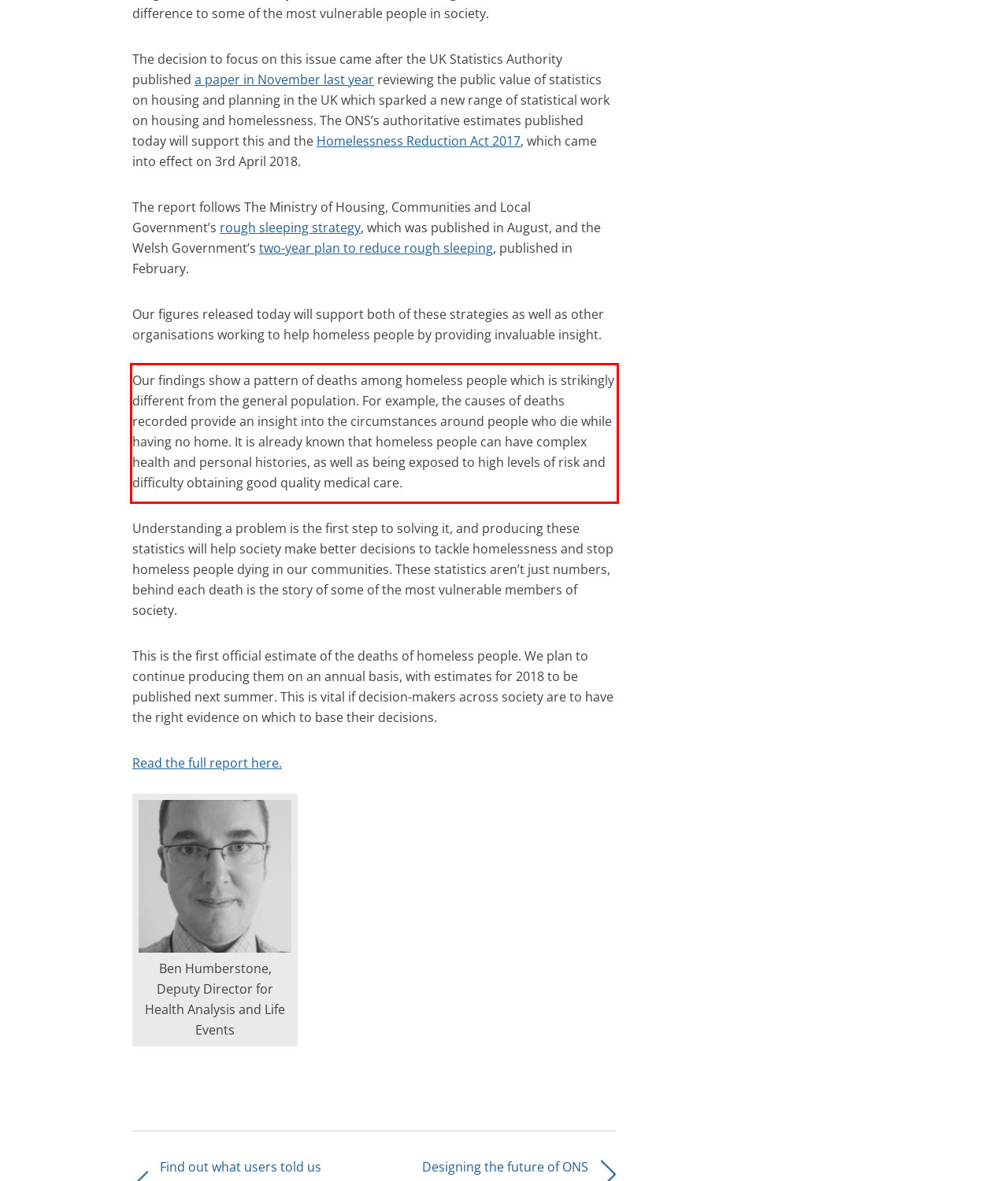Analyze the screenshot of the webpage and extract the text from the UI element that is inside the red bounding box.

Our findings show a pattern of deaths among homeless people which is strikingly different from the general population. For example, the causes of deaths recorded provide an insight into the circumstances around people who die while having no home. It is already known that homeless people can have complex health and personal histories, as well as being exposed to high levels of risk and difficulty obtaining good quality medical care.